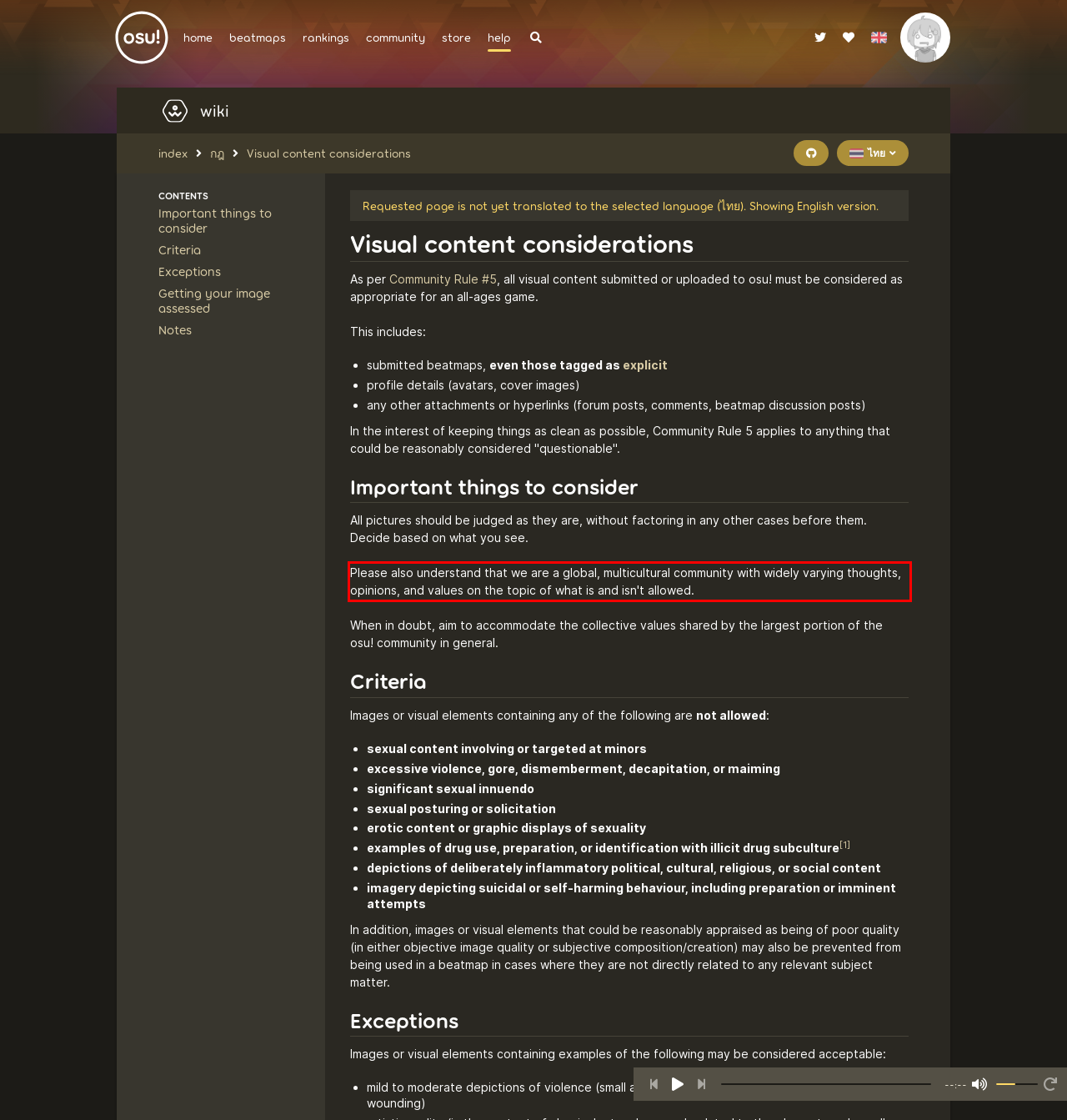Identify the text within the red bounding box on the webpage screenshot and generate the extracted text content.

Please also understand that we are a global, multicultural community with widely varying thoughts, opinions, and values on the topic of what is and isn't allowed.